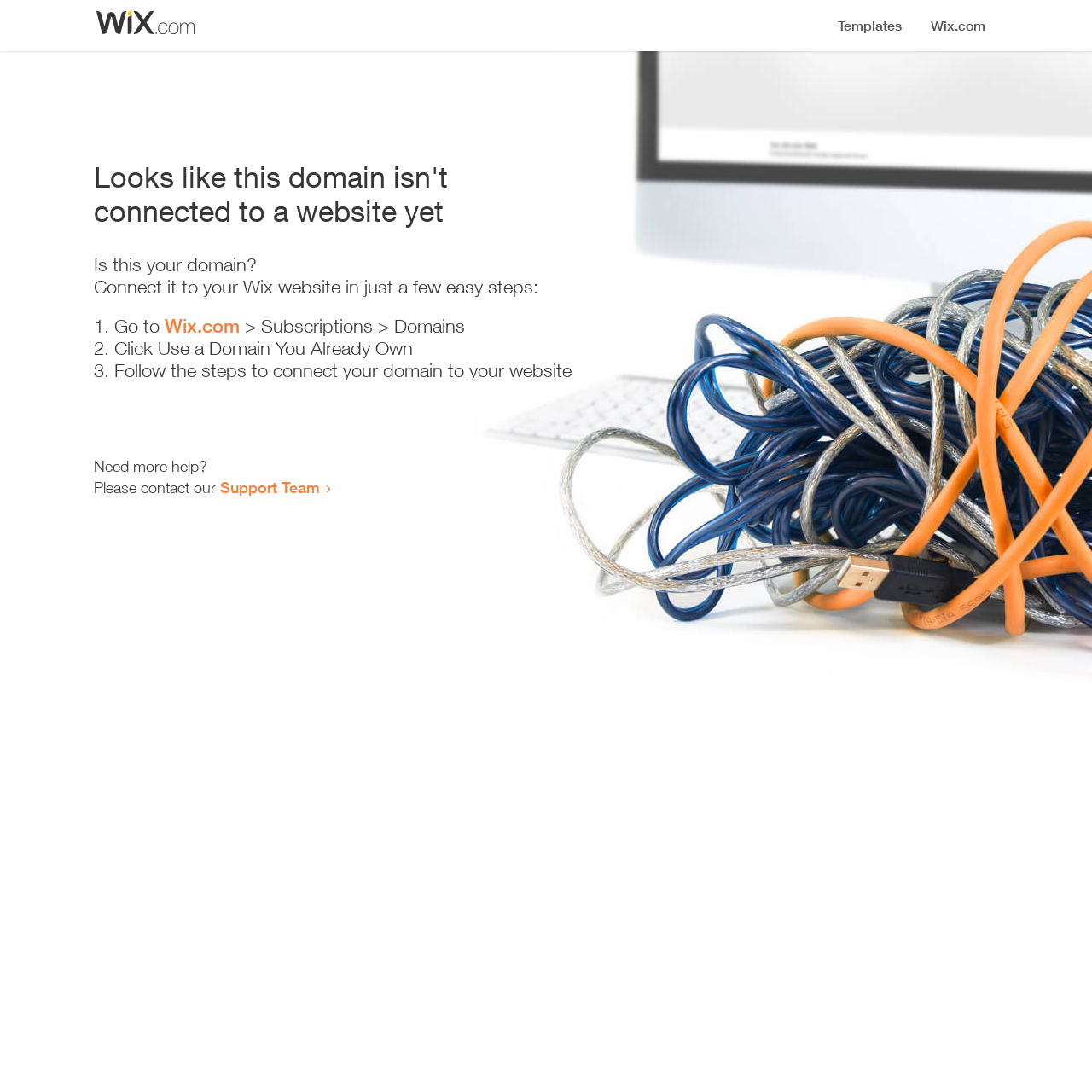Utilize the details in the image to thoroughly answer the following question: Is this webpage related to Wix?

The webpage provides a link to 'Wix.com' and mentions 'Wix website' in the instructions, indicating that this webpage is related to Wix.